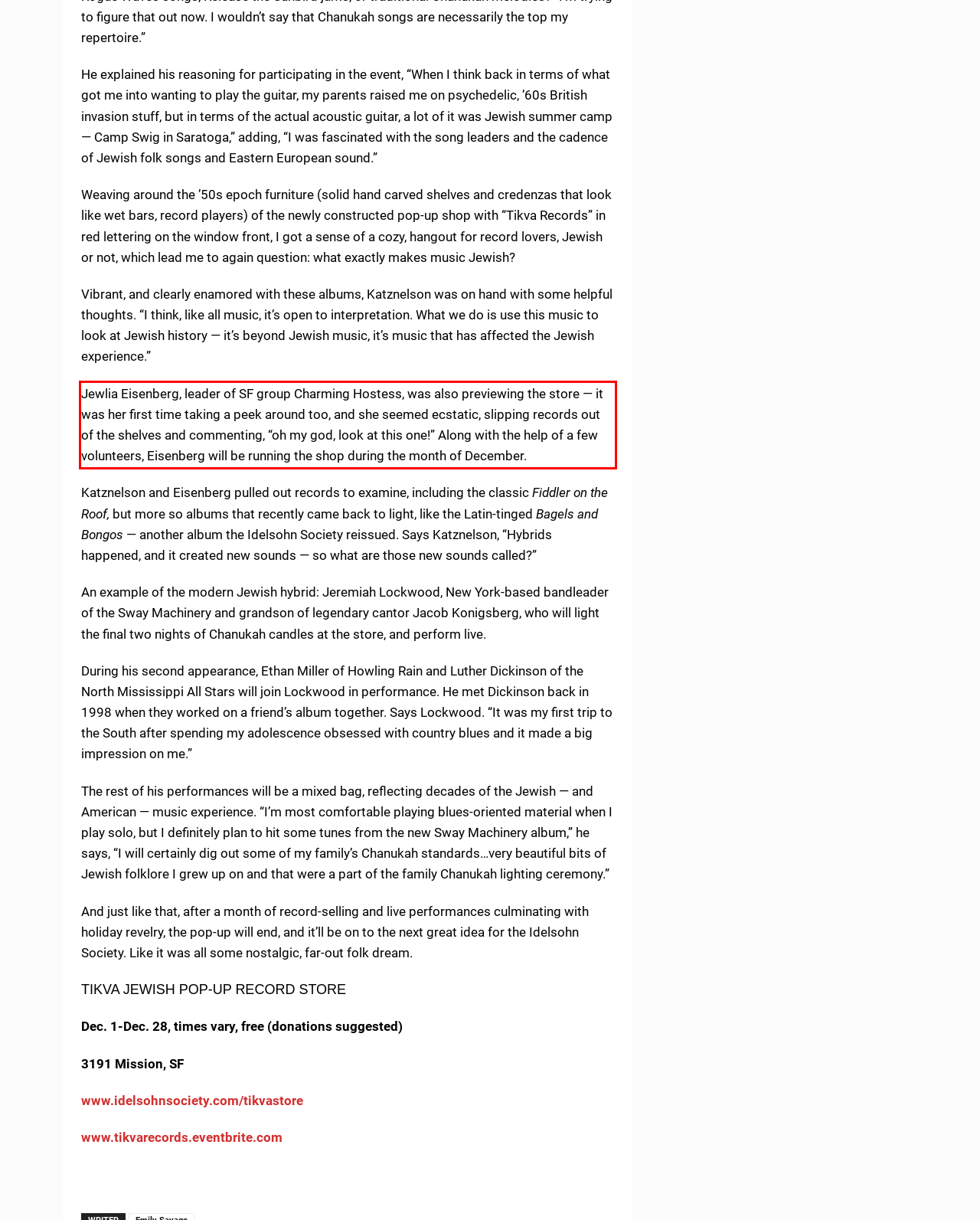Within the screenshot of the webpage, locate the red bounding box and use OCR to identify and provide the text content inside it.

Jewlia Eisenberg, leader of SF group Charming Hostess, was also previewing the store — it was her first time taking a peek around too, and she seemed ecstatic, slipping records out of the shelves and commenting, “oh my god, look at this one!” Along with the help of a few volunteers, Eisenberg will be running the shop during the month of December.